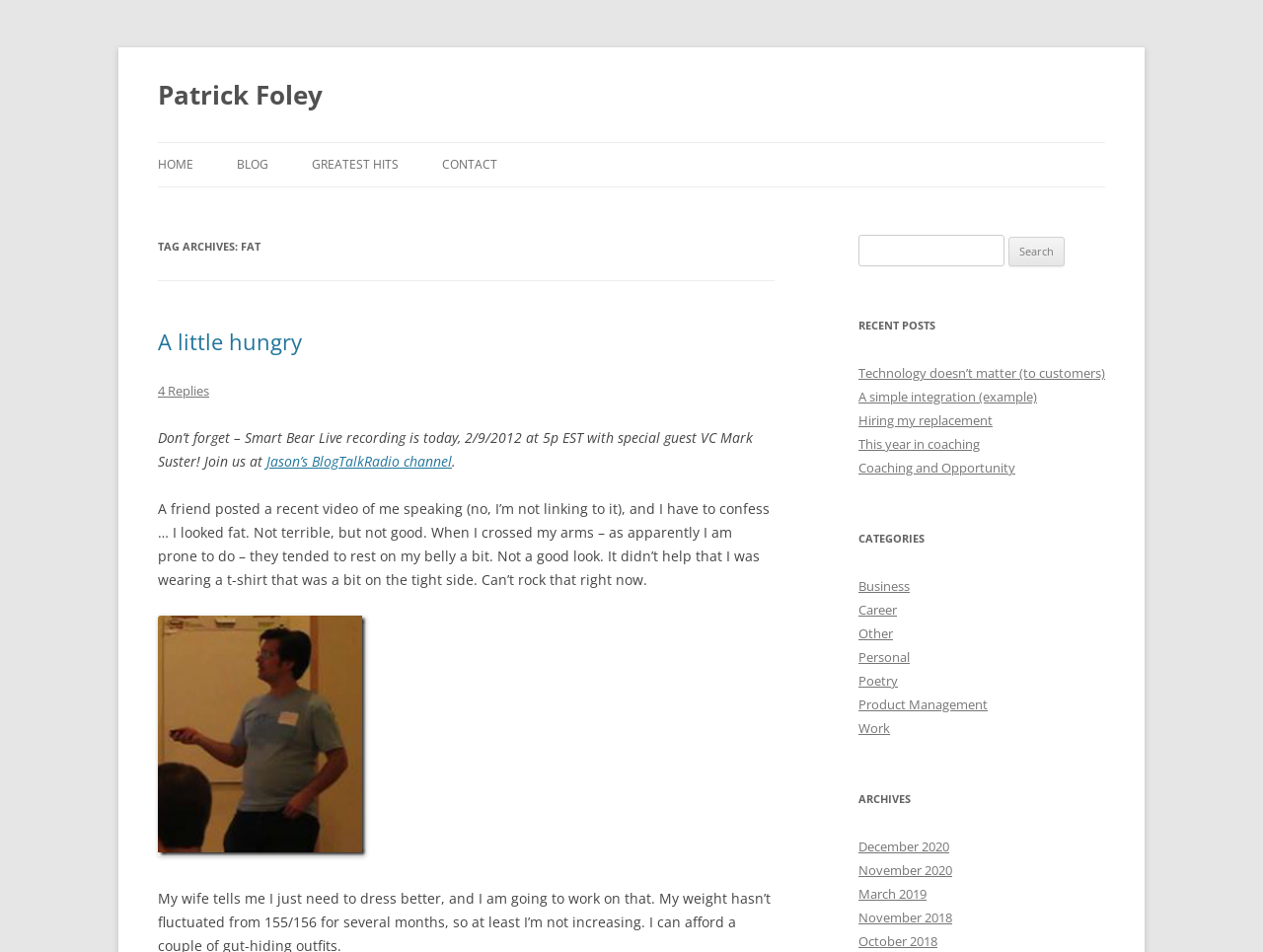Give a comprehensive overview of the webpage, including key elements.

This webpage is Patrick Foley's blog, with a prominent heading "Patrick Foley" at the top left corner. Below the heading, there is a navigation menu with links to "HOME", "BLOG", "GREATEST HITS", and "CONTACT". 

To the right of the navigation menu, there is a section with a heading "TAG ARCHIVES: FAT". Below this heading, there is a subheading "A little hungry" with a link to the article. The article's content is about the author's self-perception of being overweight, and it includes a link to a video and an image. 

On the right side of the page, there is a search bar with a label "Search for:" and a button to submit the search query. Below the search bar, there is a section with a heading "RECENT POSTS" that lists several article links, including "Technology doesn’t matter (to customers)", "A simple integration (example)", and others. 

Further down, there is a section with a heading "CATEGORIES" that lists links to various categories such as "Business", "Career", "Other", and more. Below this section, there is another section with a heading "ARCHIVES" that lists links to archived posts from different months and years.